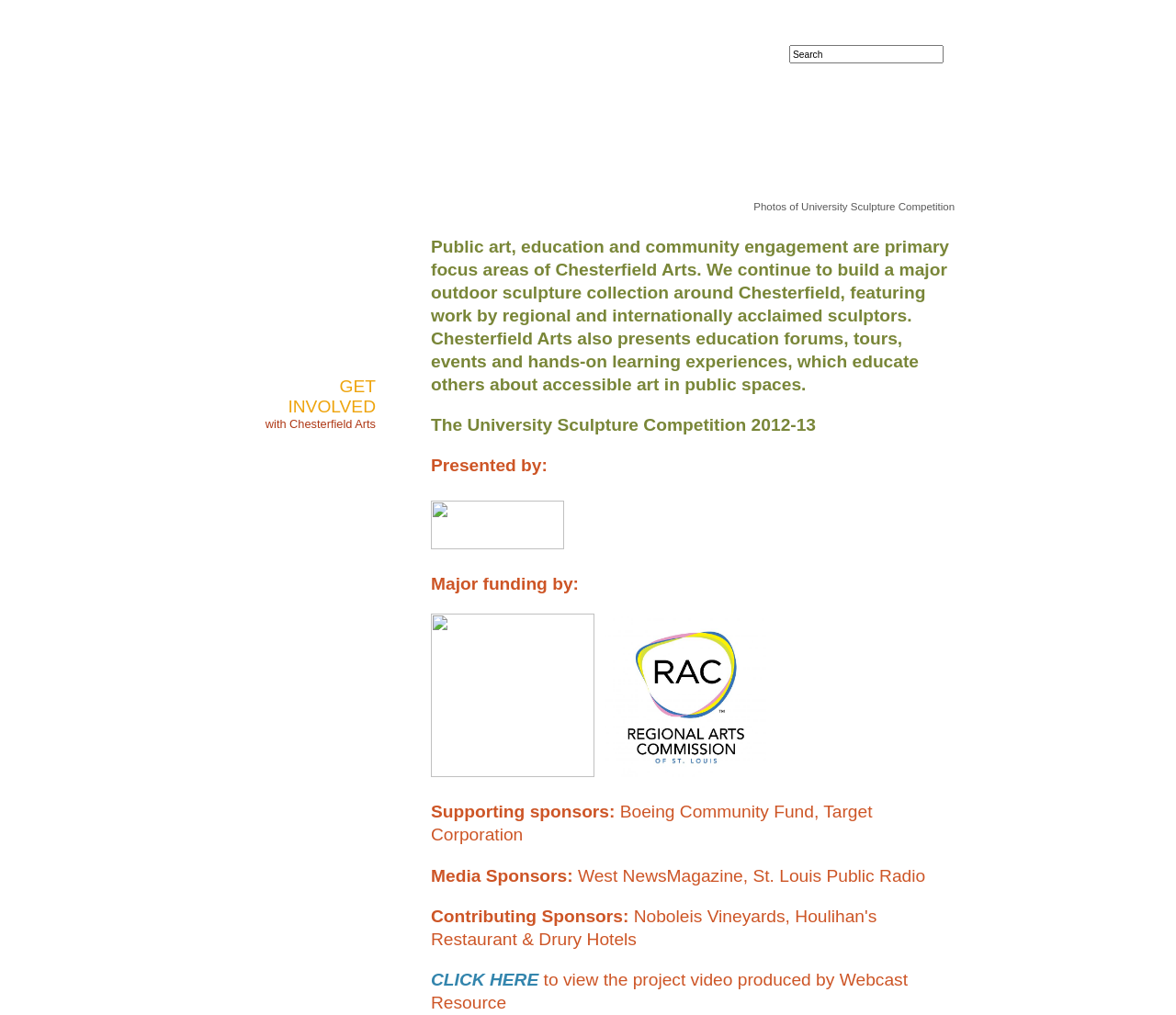Determine the title of the webpage and give its text content.

University Sculpture Competition